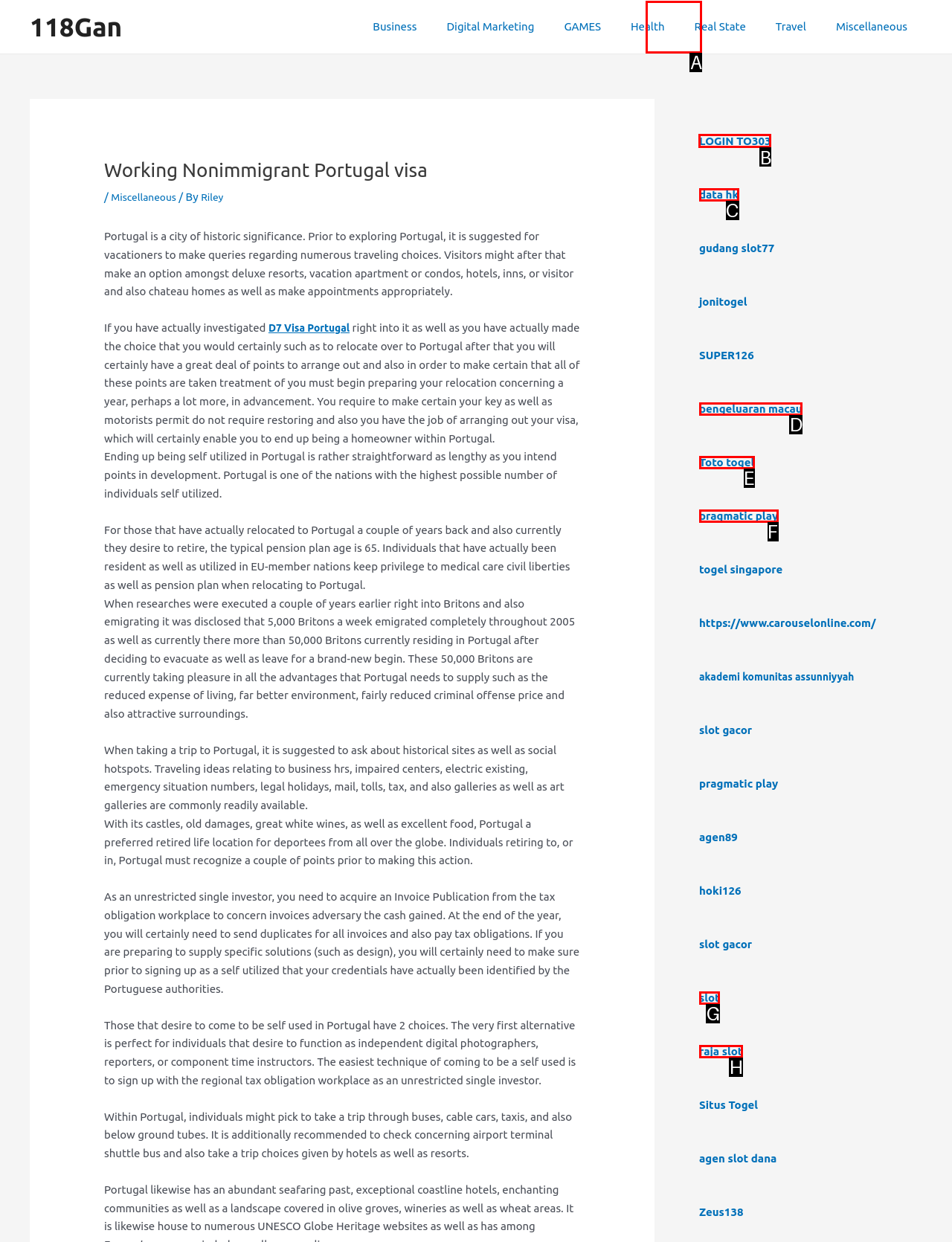Identify the correct UI element to click for the following task: Search Choose the option's letter based on the given choices.

None